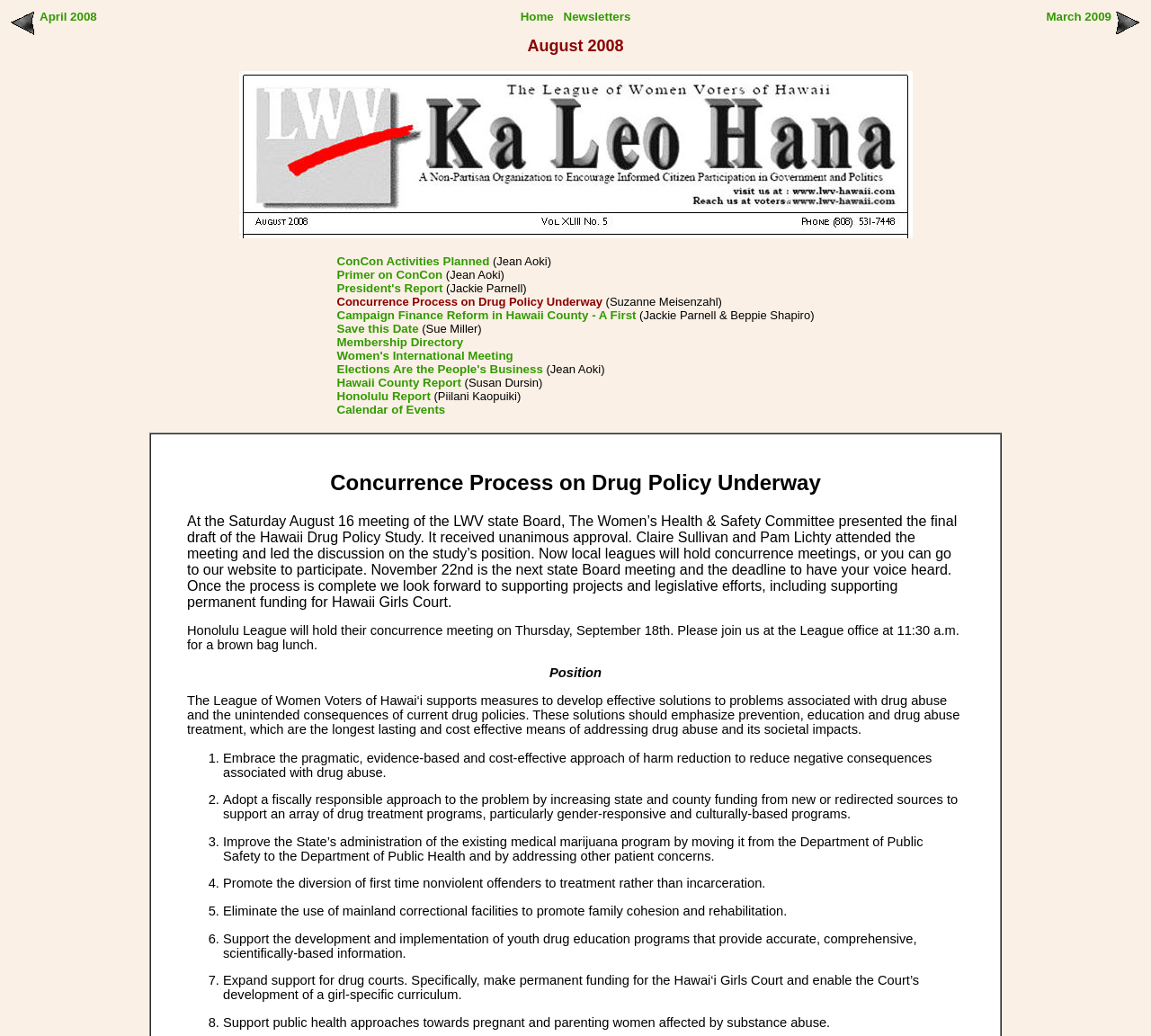How many points are mentioned in the article 'Concurrence Process on Drug Policy Underway'?
Refer to the image and give a detailed answer to the query.

The article 'Concurrence Process on Drug Policy Underway' mentions 8 points, which are listed as 1, 2, 3, and so on. These points discuss different approaches to drug policy, such as increasing funding for treatment programs and promoting the diversion of first-time nonviolent offenders to treatment.